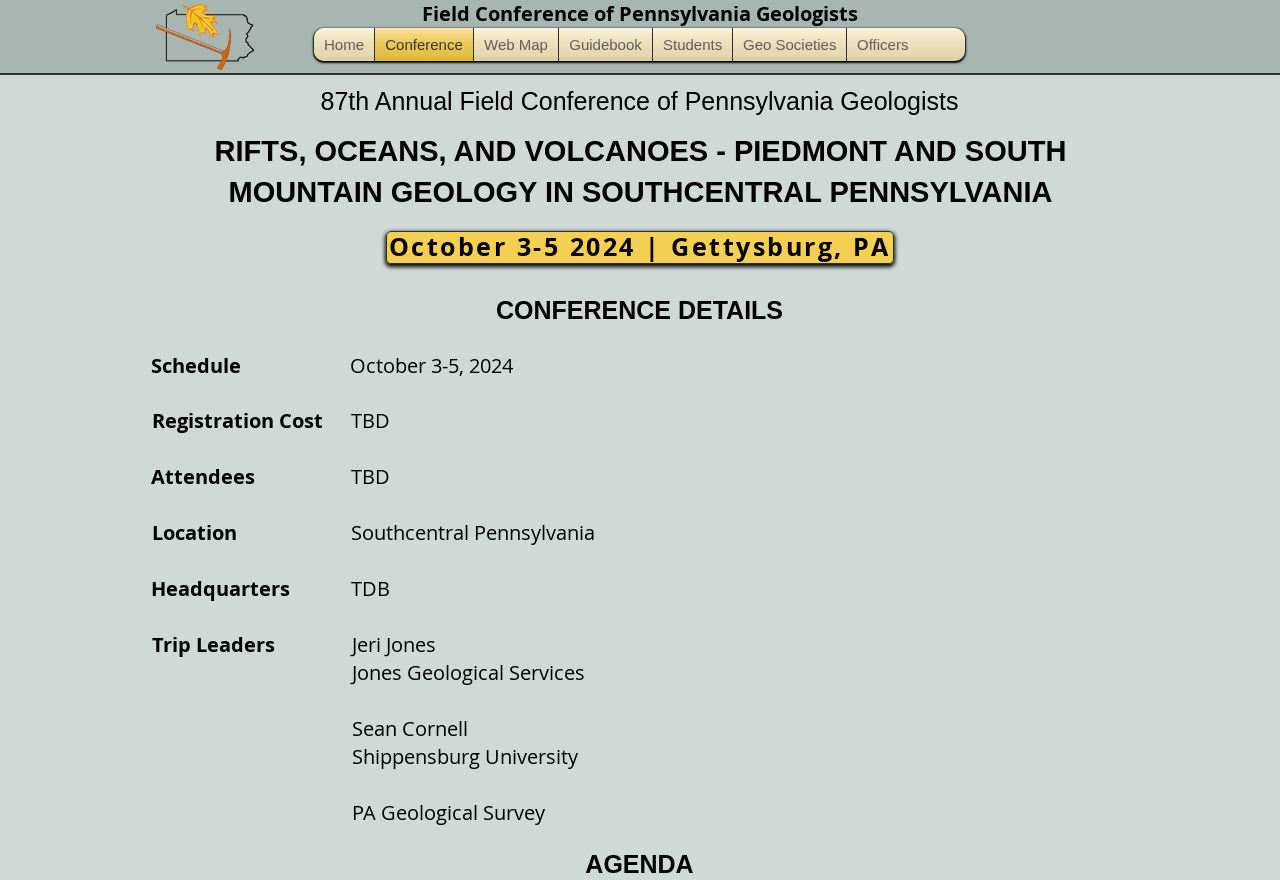Give a short answer using one word or phrase for the question:
What is the date of the conference?

October 3-5, 2024